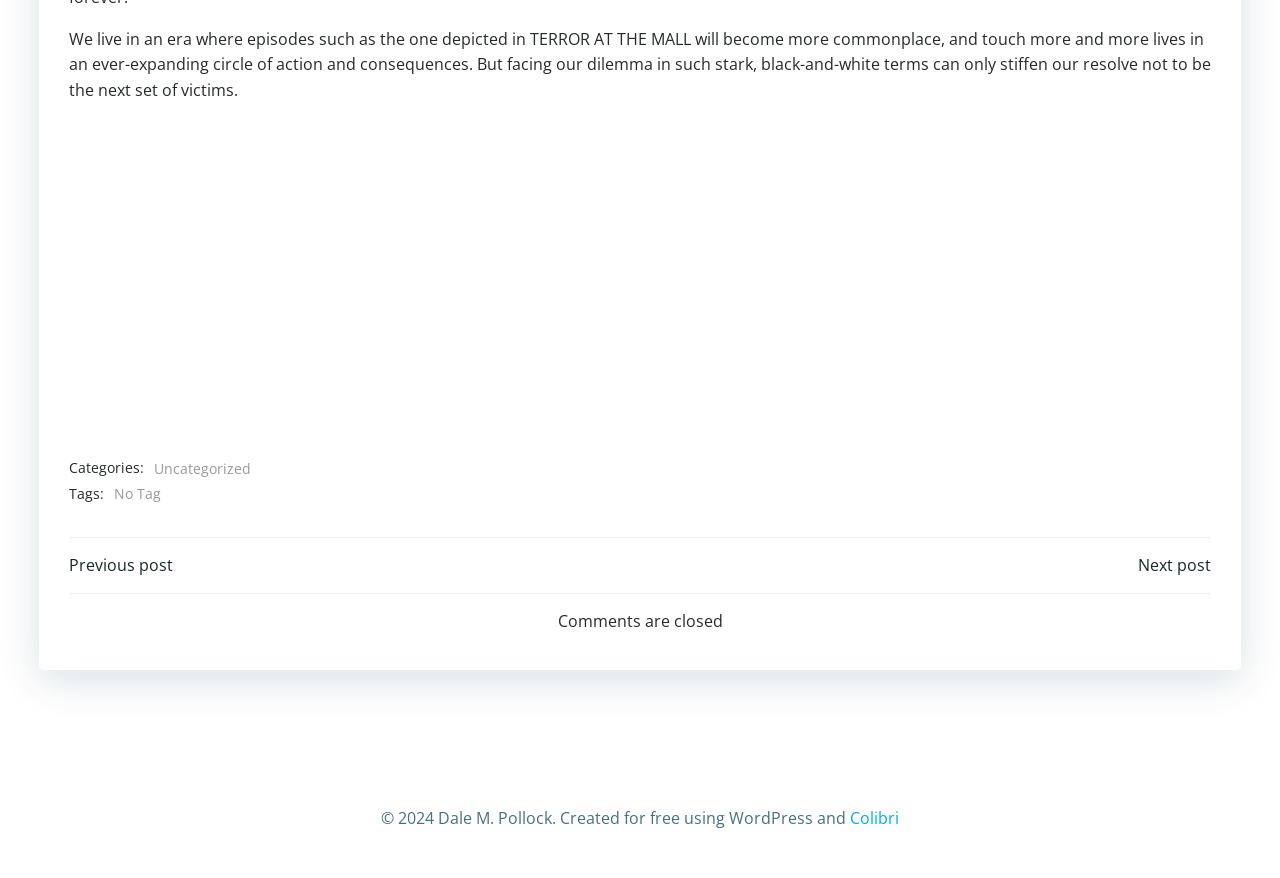Answer the question using only one word or a concise phrase: What is the copyright year of the webpage?

2024